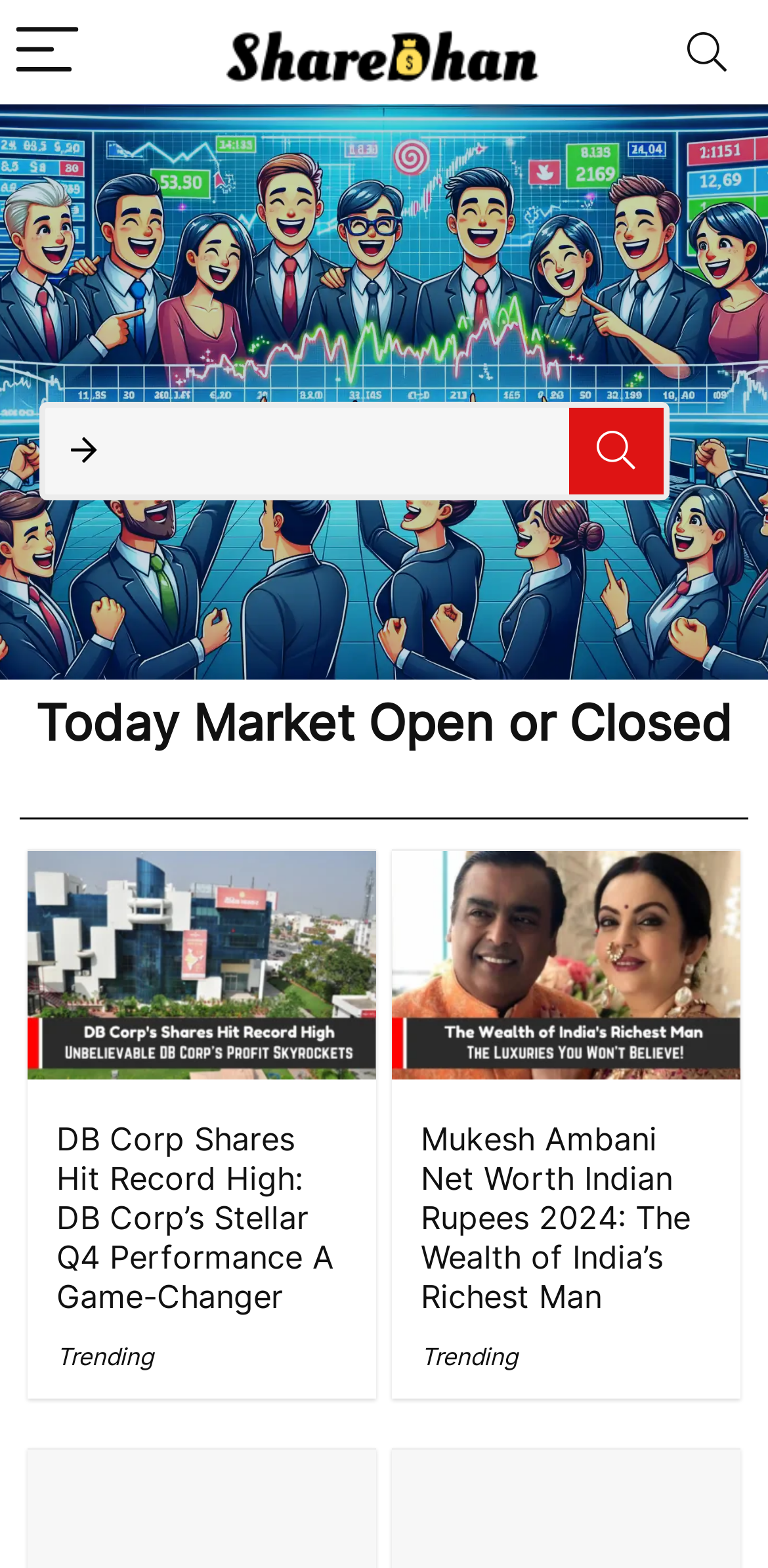Could you provide the bounding box coordinates for the portion of the screen to click to complete this instruction: "View the article about Mukesh Ambani's net worth"?

[0.509, 0.541, 0.965, 0.892]